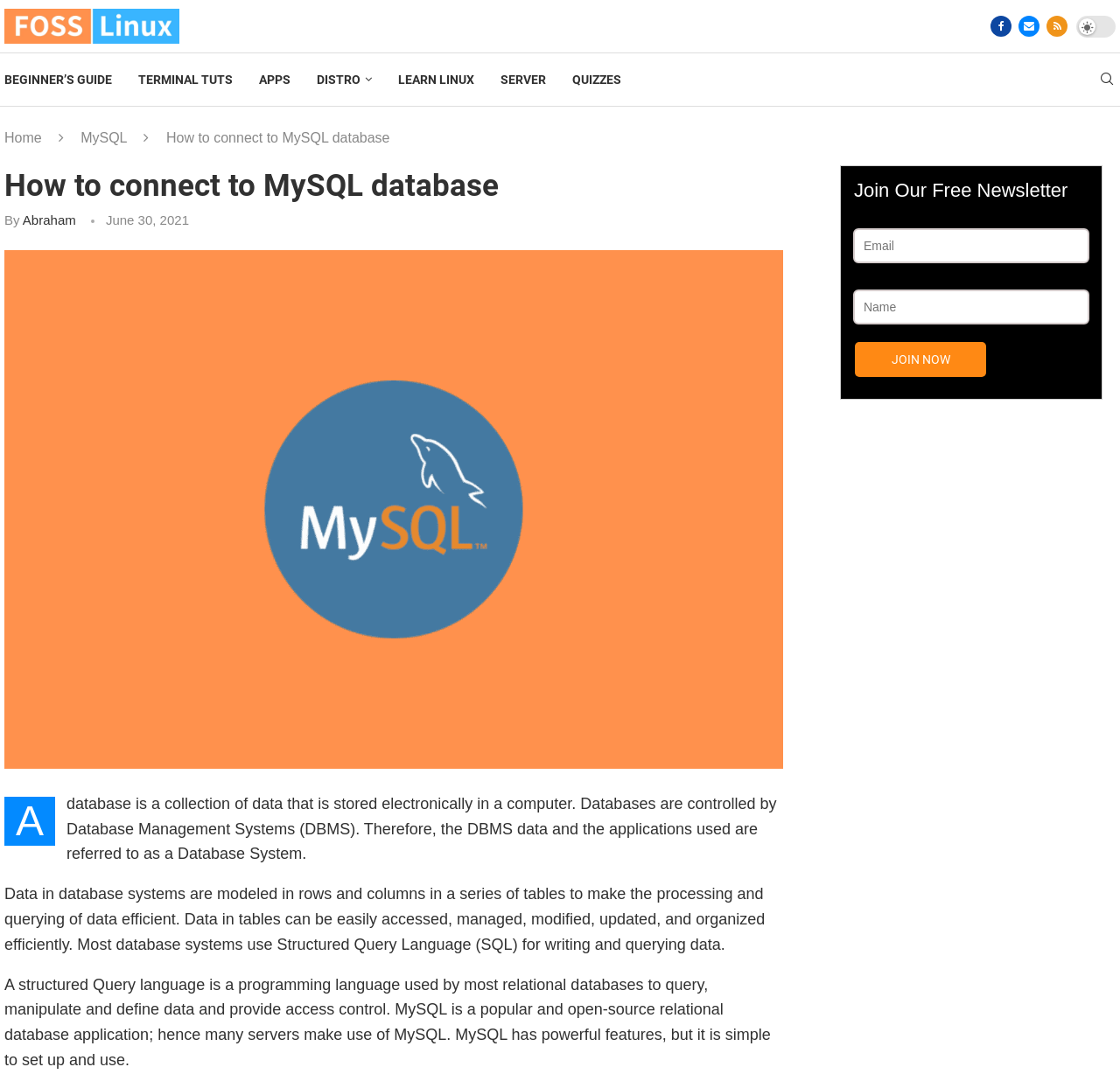Locate the bounding box coordinates of the element that needs to be clicked to carry out the instruction: "Register for the conference". The coordinates should be given as four float numbers ranging from 0 to 1, i.e., [left, top, right, bottom].

None